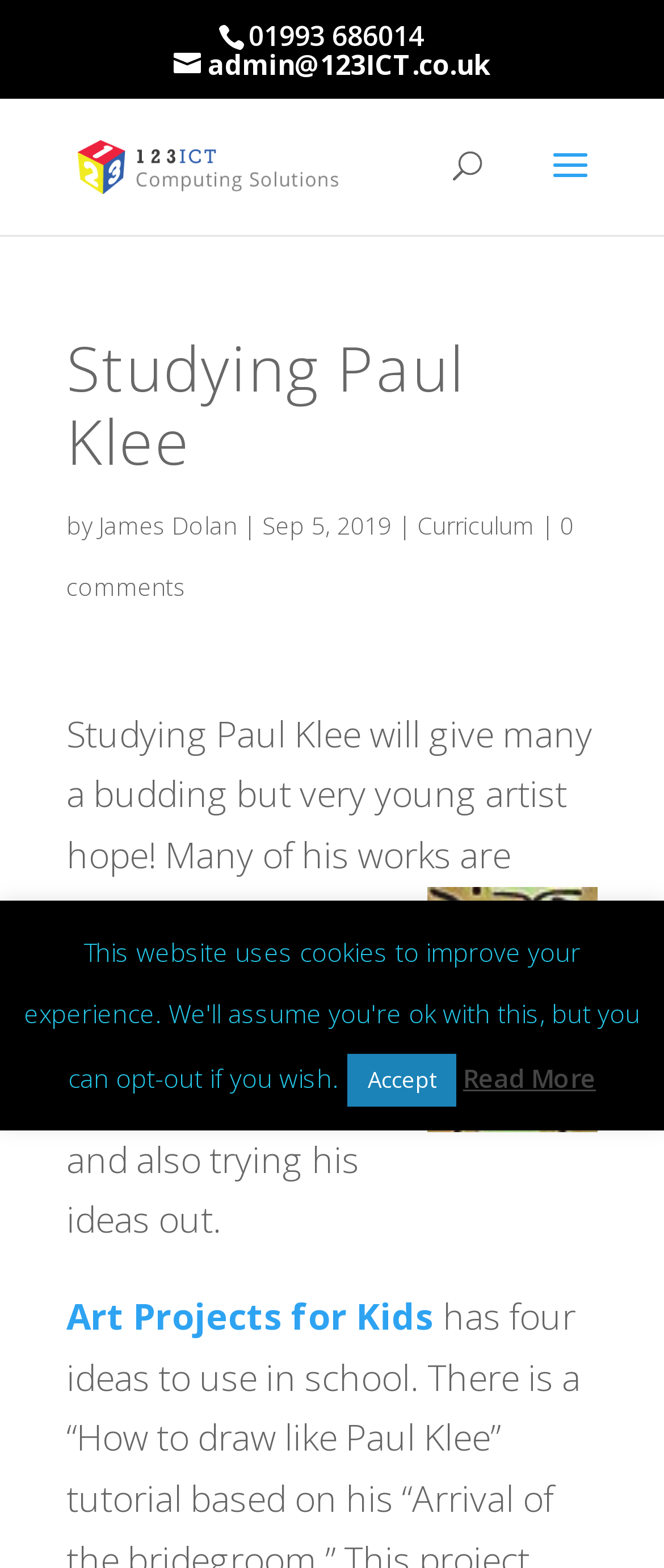Please answer the following question using a single word or phrase: What is the related topic of the article?

Art Projects for Kids